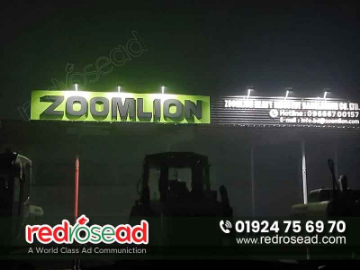Analyze the image and provide a detailed caption.

This image showcases a striking illuminated signboard for "ZOOMLION," a prominent heavy excavator manufacturer, set against a nighttime backdrop. The sign features bold, green lettering that stands out against the dark sky, enhancing its visibility. Below the main sign, additional signage displays contact information and details in white text, contributing to the overall professional presentation. The foreground includes silhouettes of heavy machinery, emphasizing the industrial theme and the company's focus on construction equipment. The image represents the capabilities of Red Rose AD BD, a leading advertising company in Bangladesh, highlighting its expertise in creating impactful signage solutions.